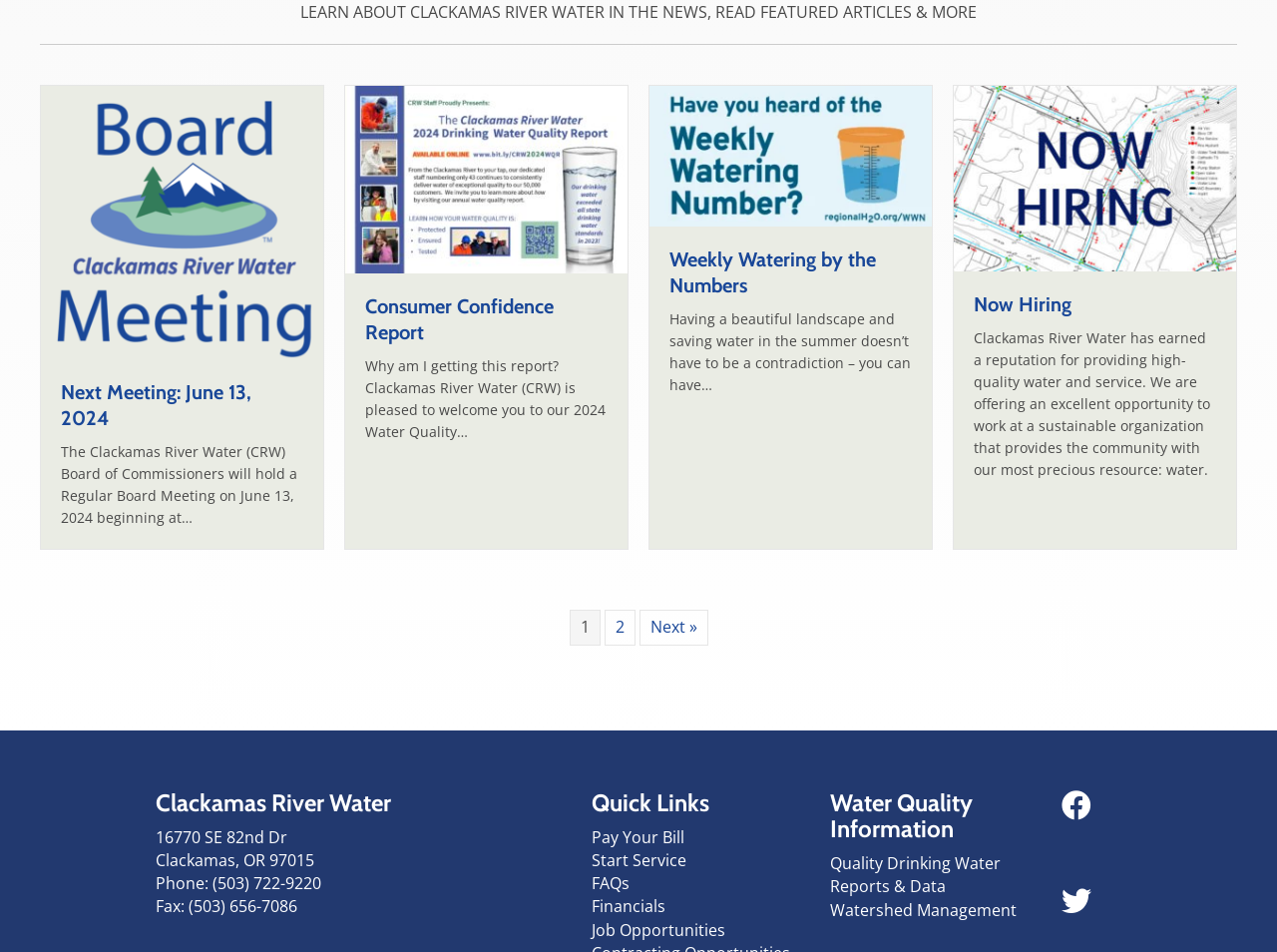What is the date of the next meeting?
Utilize the image to construct a detailed and well-explained answer.

I found the answer by looking at the heading 'Next Meeting: June 13, 2024' and its corresponding link and static text, which indicates that the next meeting is scheduled to take place on June 13, 2024.